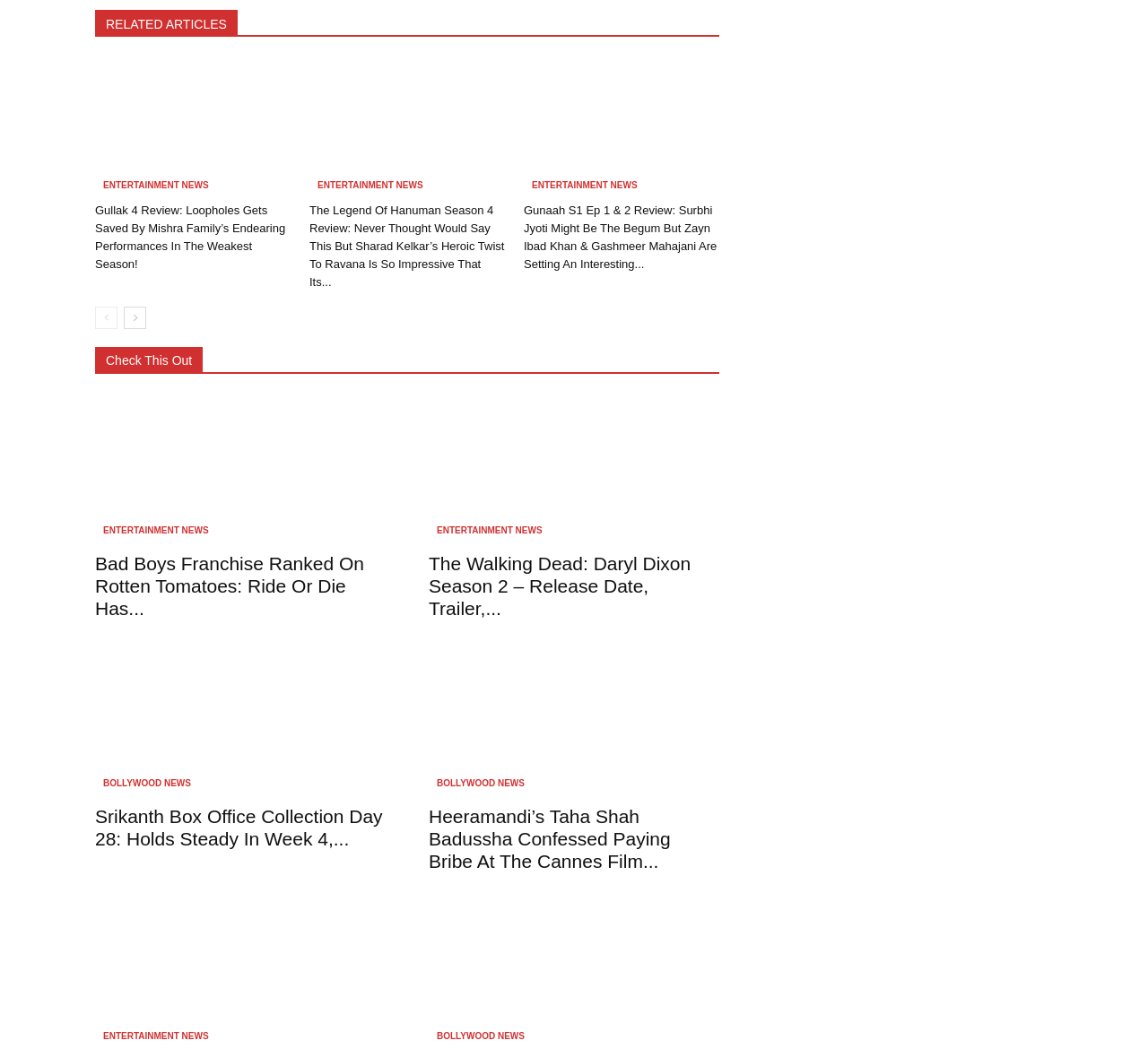Use a single word or phrase to respond to the question:
What is the title of the first review?

Gullak S4 Review